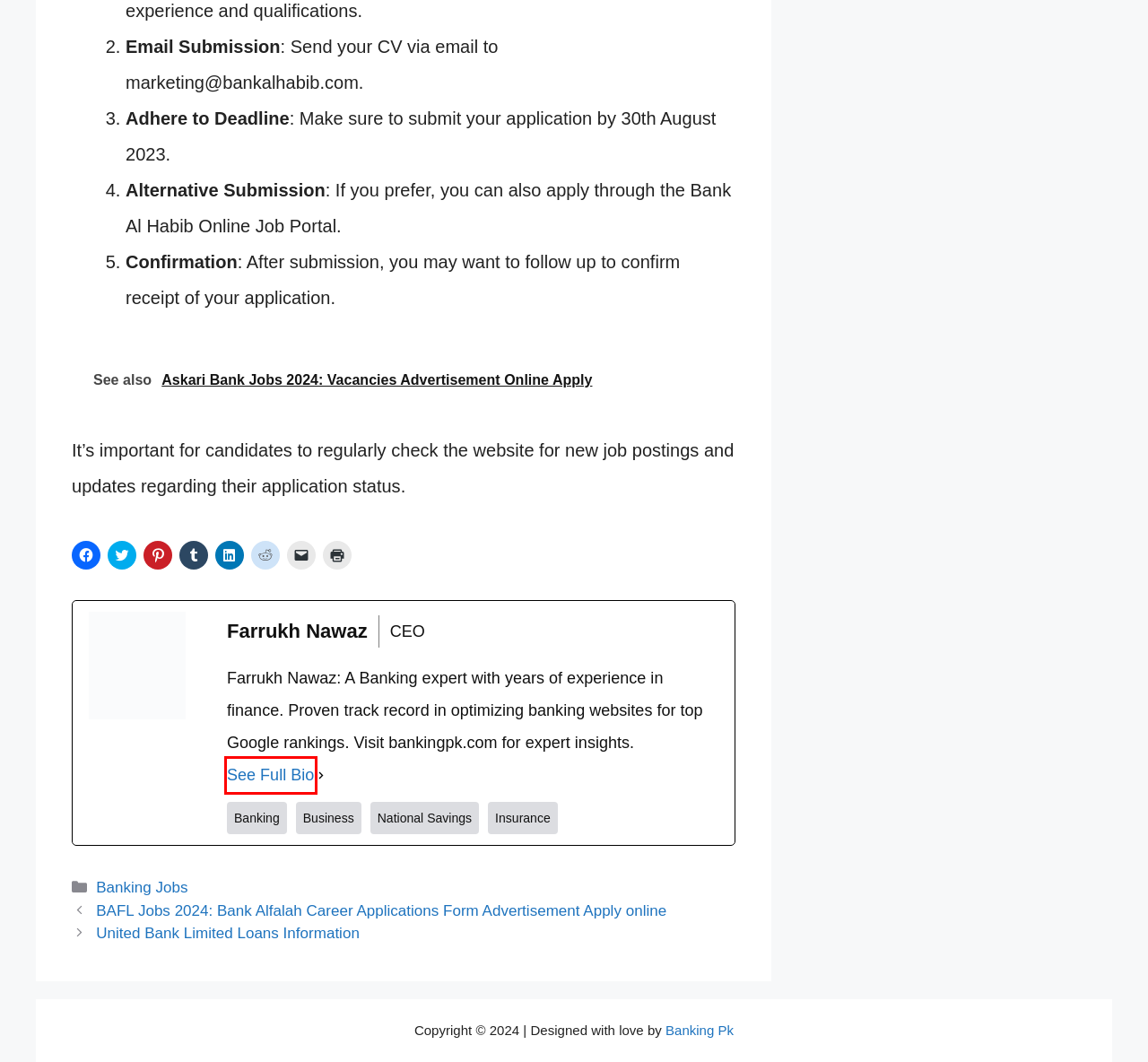Review the webpage screenshot and focus on the UI element within the red bounding box. Select the best-matching webpage description for the new webpage that follows after clicking the highlighted element. Here are the candidates:
A. Banking PK News, Bank Jobs, Savings, Finance & Busines Updates
B. Open Account | Banking PK
C. Rs 750 Prize bond Guess Papers April 2024
D. Farrukh Nawaz | Banking PK
E. Apply Online ZTBL Jobs 2024 Advertisement Criteria by OTS | Banking PK
F. United Bank Limited Loans Information
G. Askari Bank Jobs 2024: Vacancies Advertisement Online Apply | Banking PK
H. Rs.750 Prize bond 98 Draw 15 April 2024 Hyderabad Result Check online | Banking PK

D